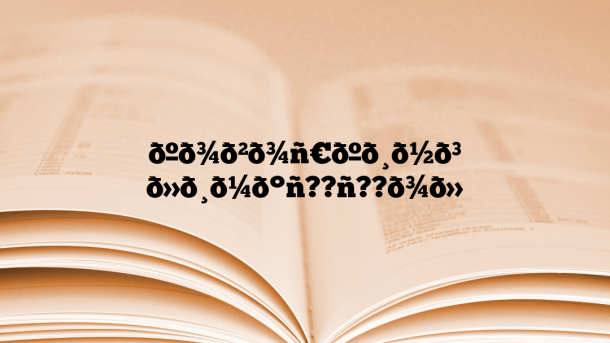Offer a thorough description of the image.

The image features an open book, showcasing its pages in a warm, inviting tone. Prominently displayed on the pages is text in a stylized font, suggesting a focus on content related to "Juzfit Enzyme Coffee." The background's soft gradient complements the crisp, dark text, drawing attention to the details of the page. This visual accompaniment enhances the theme of gourmet cooking and creativity often associated with coffee culture, inviting readers to delve into a culinary exploration that combines artistry with flavor innovation.